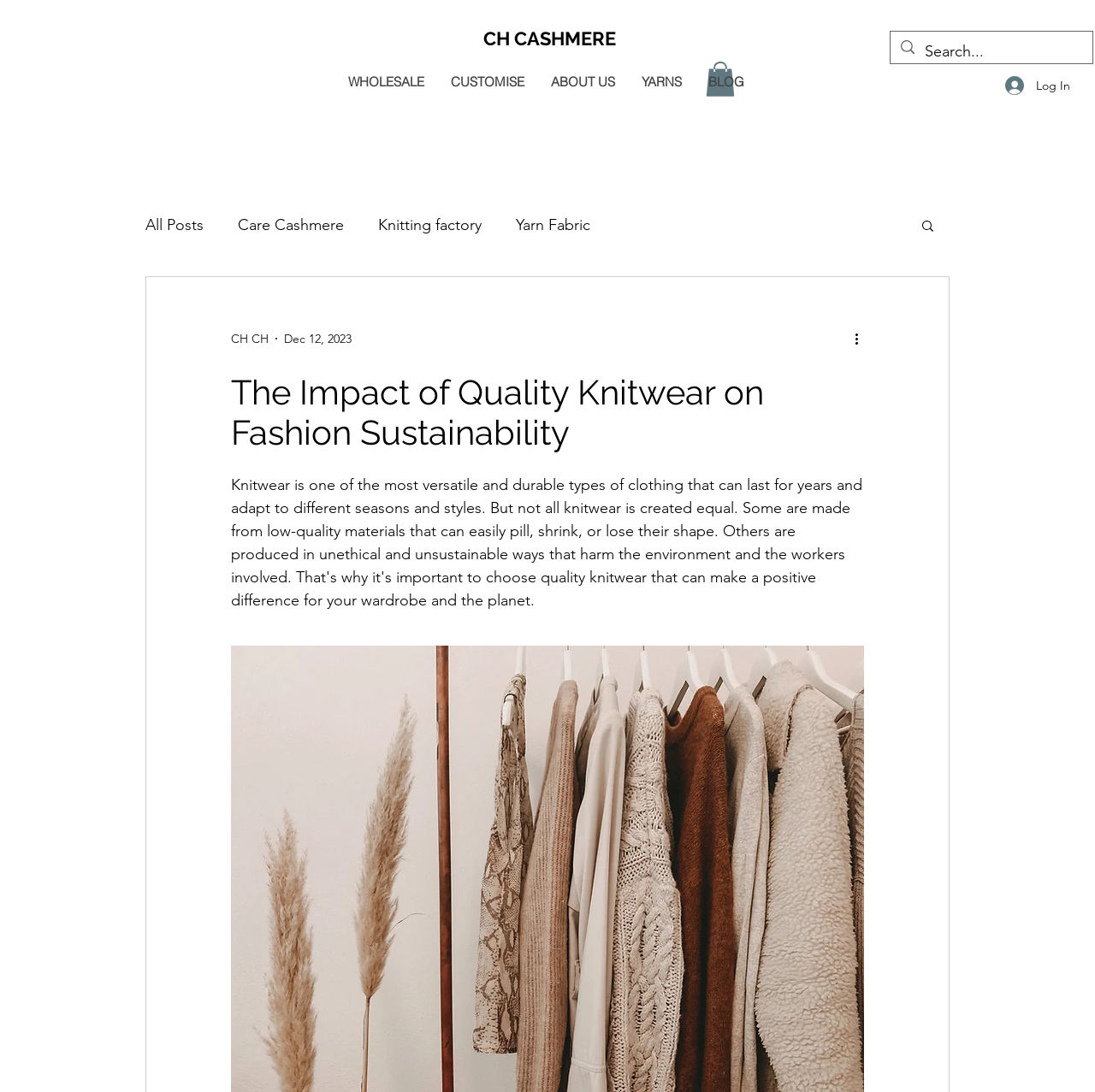Using a single word or phrase, answer the following question: 
How many blog post links are there?

4